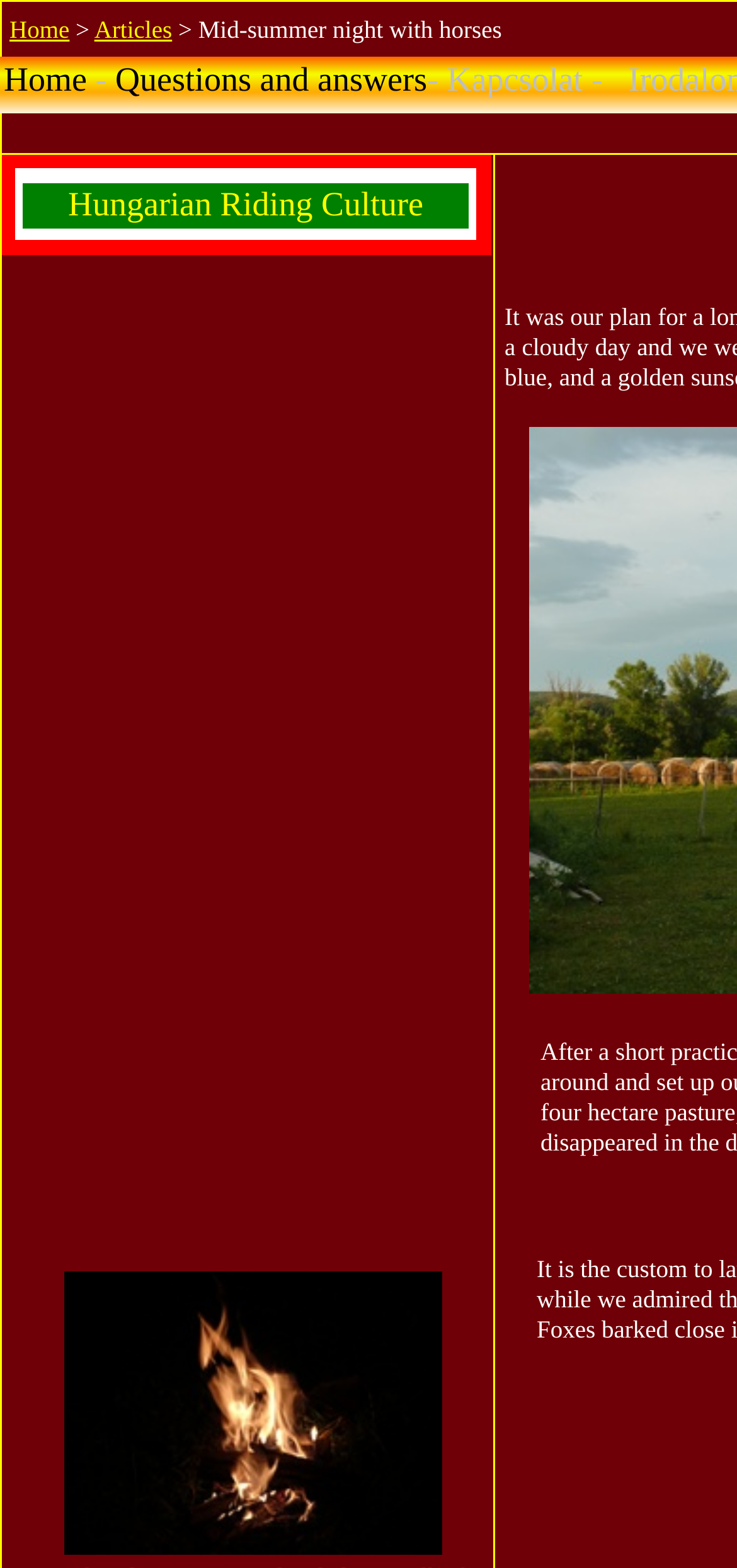Please provide a brief answer to the question using only one word or phrase: 
Are there other articles on the website?

Yes